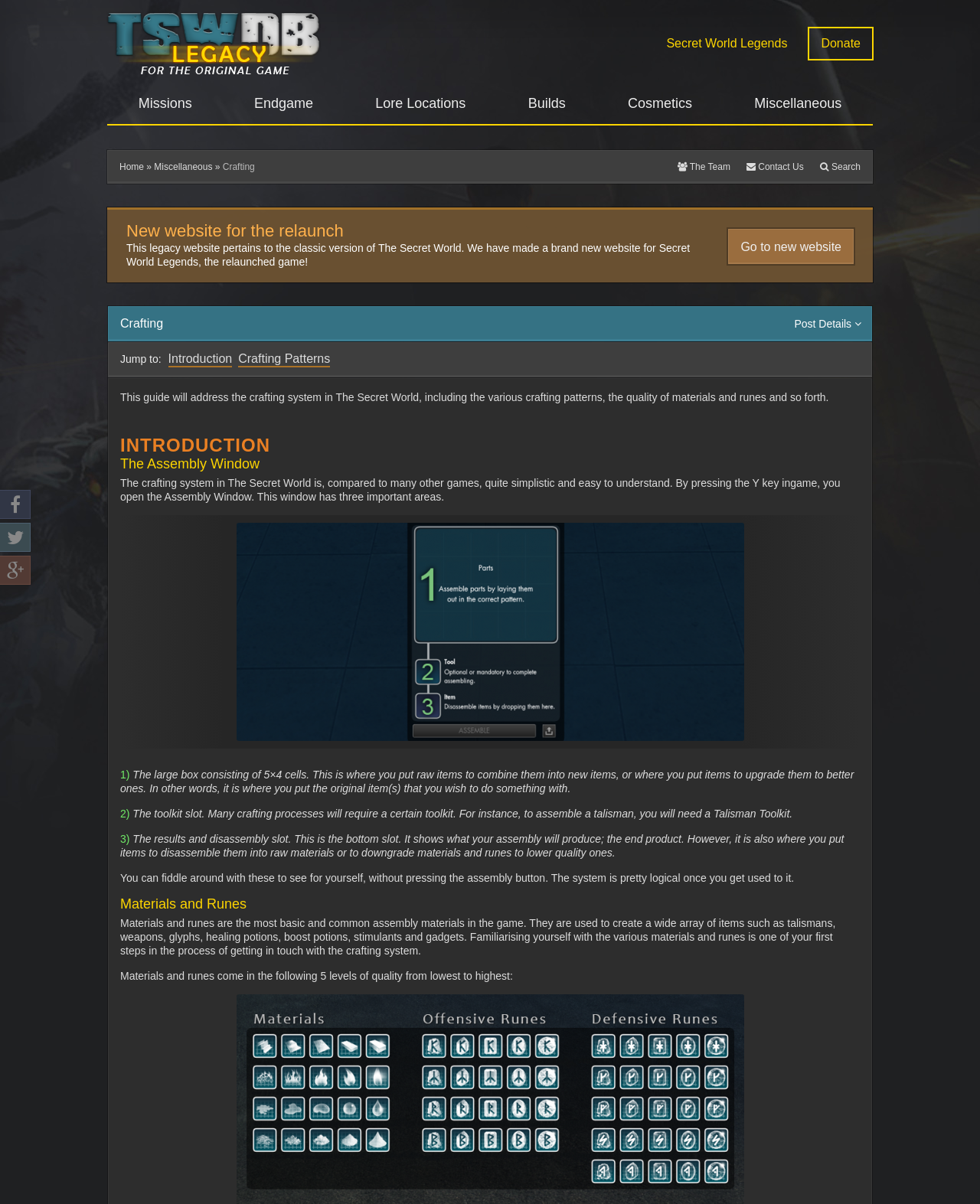What is the shortcut key to open the Assembly Window in the game?
Give a one-word or short-phrase answer derived from the screenshot.

Y key